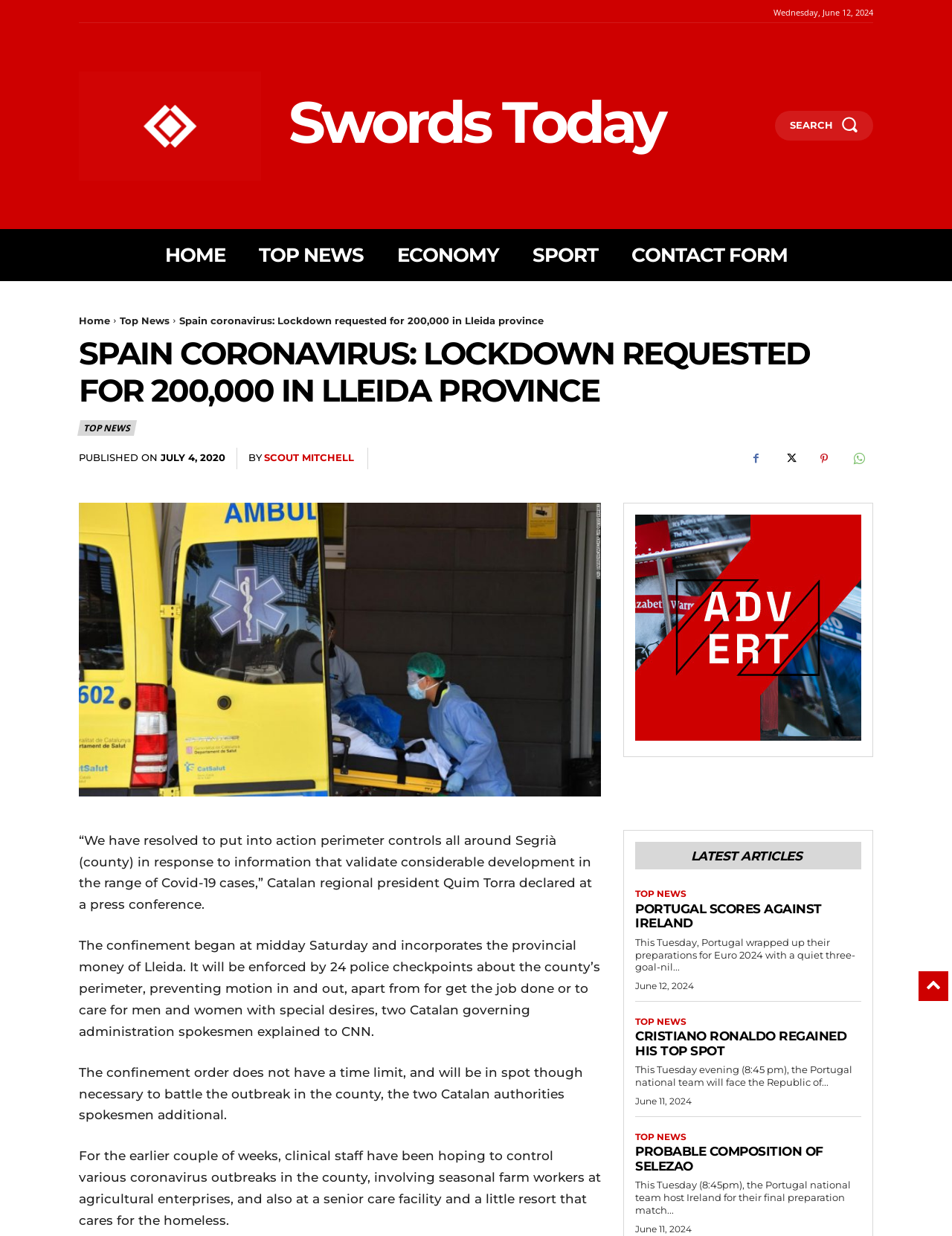Write an exhaustive caption that covers the webpage's main aspects.

This webpage appears to be a news article page, with a focus on Spain and Portugal. At the top, there is a logo and a navigation menu with links to "HOME", "TOP NEWS", "ECONOMY", "SPORT", and "CONTACT FORM". Below the navigation menu, there is a heading that reads "Spain coronavirus: Lockdown requested for 200,000 in Lleida province".

The main content of the page is an article about the lockdown in Lleida province, Spain, due to a surge in Covid-19 cases. The article is divided into several paragraphs, with quotes from the Catalan regional president, Quim Torra. There are also images related to the article, including a photo of the lockdown area.

To the right of the article, there is a section with links to other news articles, including "PORTUGAL SCORES AGAINST IRELAND", "CRISTIANO RONALDO REGAINED HIS TOP SPOT", and "PROBABLE COMPOSITION OF SELEZAO". Each of these links has a brief summary of the article and a timestamp.

At the top-right corner of the page, there is a search bar and a link to the publication's logo. There are also social media links at the bottom of the page. Overall, the webpage has a clean and organized layout, with clear headings and concise text.